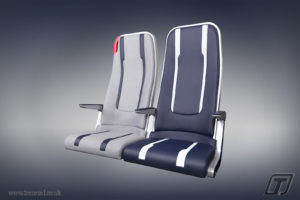Offer a detailed narrative of what is shown in the image.

The image showcases a pair of modern rail seats designed by Transcal, emphasizing a sleek and contemporary aesthetic. The seat on the left features a light gray fabric with subtle red accents, while the seat on the right is adorned in a dark navy blue with striking white stripes. Both seats highlight the ergonomic design principles inspired by the aerospace industry, offering lightweight construction and comfort for passengers. The clean lines and sophisticated color palette reflect a blend of functionality and style, making these seats an excellent choice for modern train interiors. This innovative approach aims to enhance passenger experience while integrating advanced design elements.